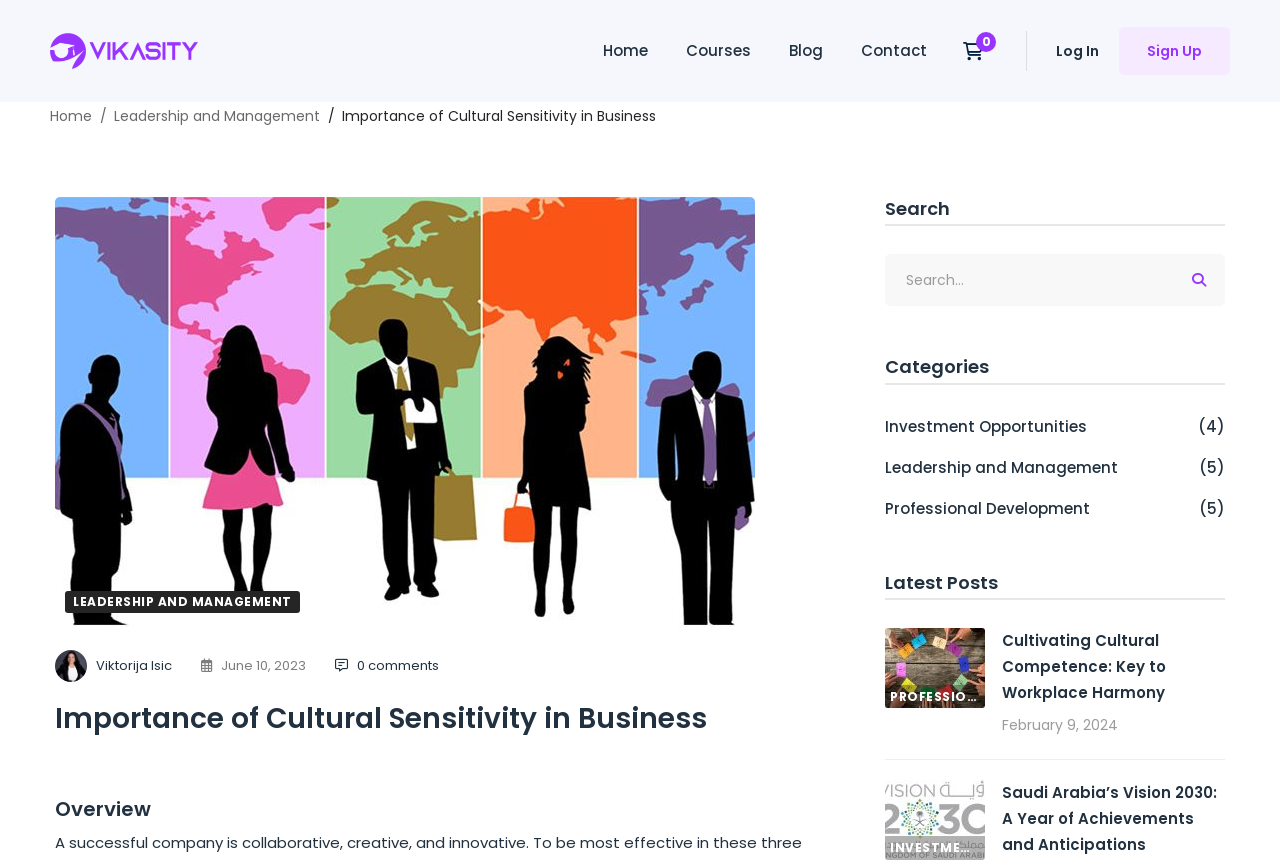What is the date of the second latest post?
Based on the screenshot, provide a one-word or short-phrase response.

February 9, 2024